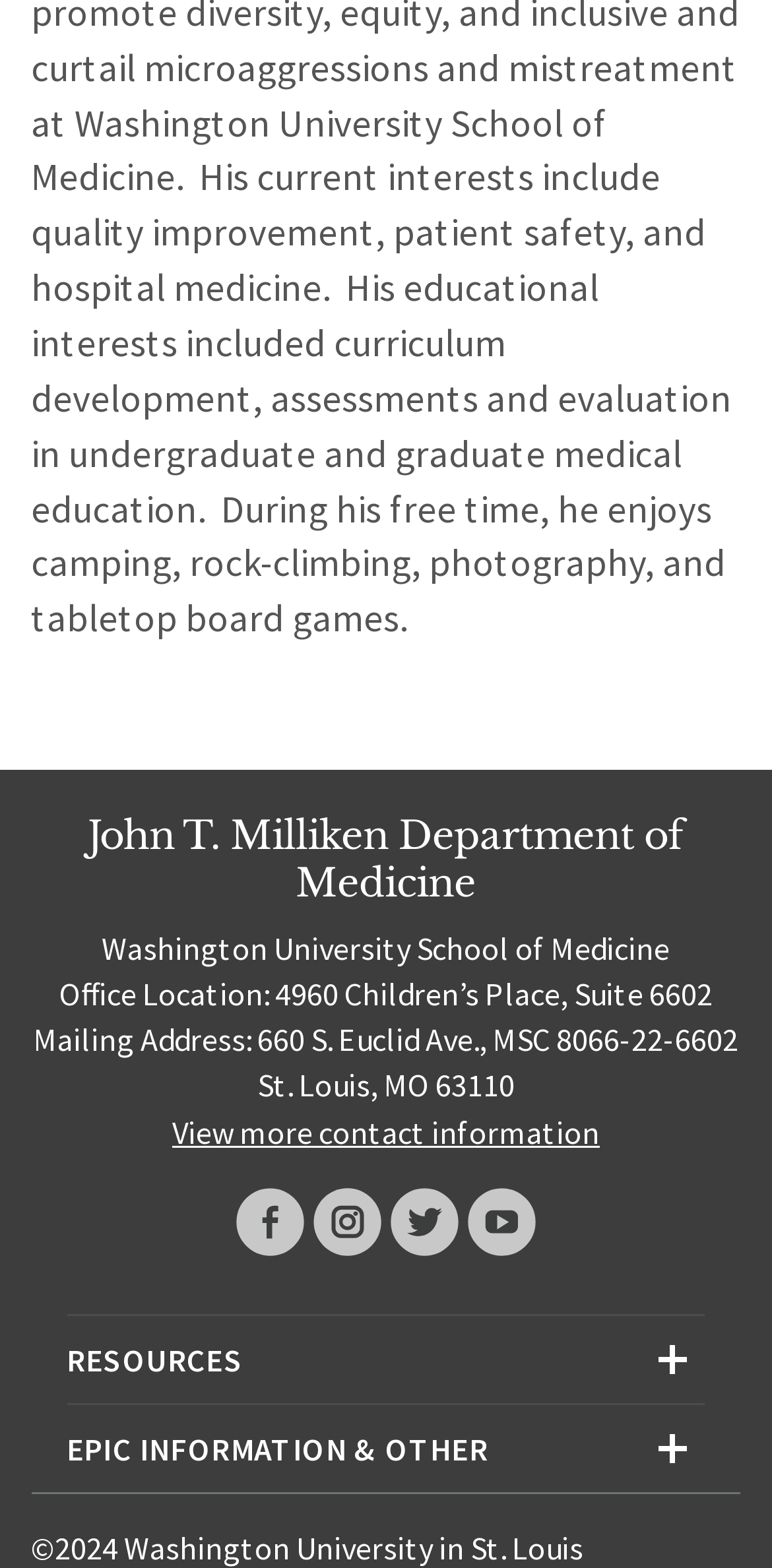Provide a brief response to the question using a single word or phrase: 
What is the office location?

4960 Children’s Place, Suite 6602